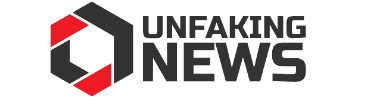What is the focus of Unfaking News?
Answer with a single word or phrase, using the screenshot for reference.

news